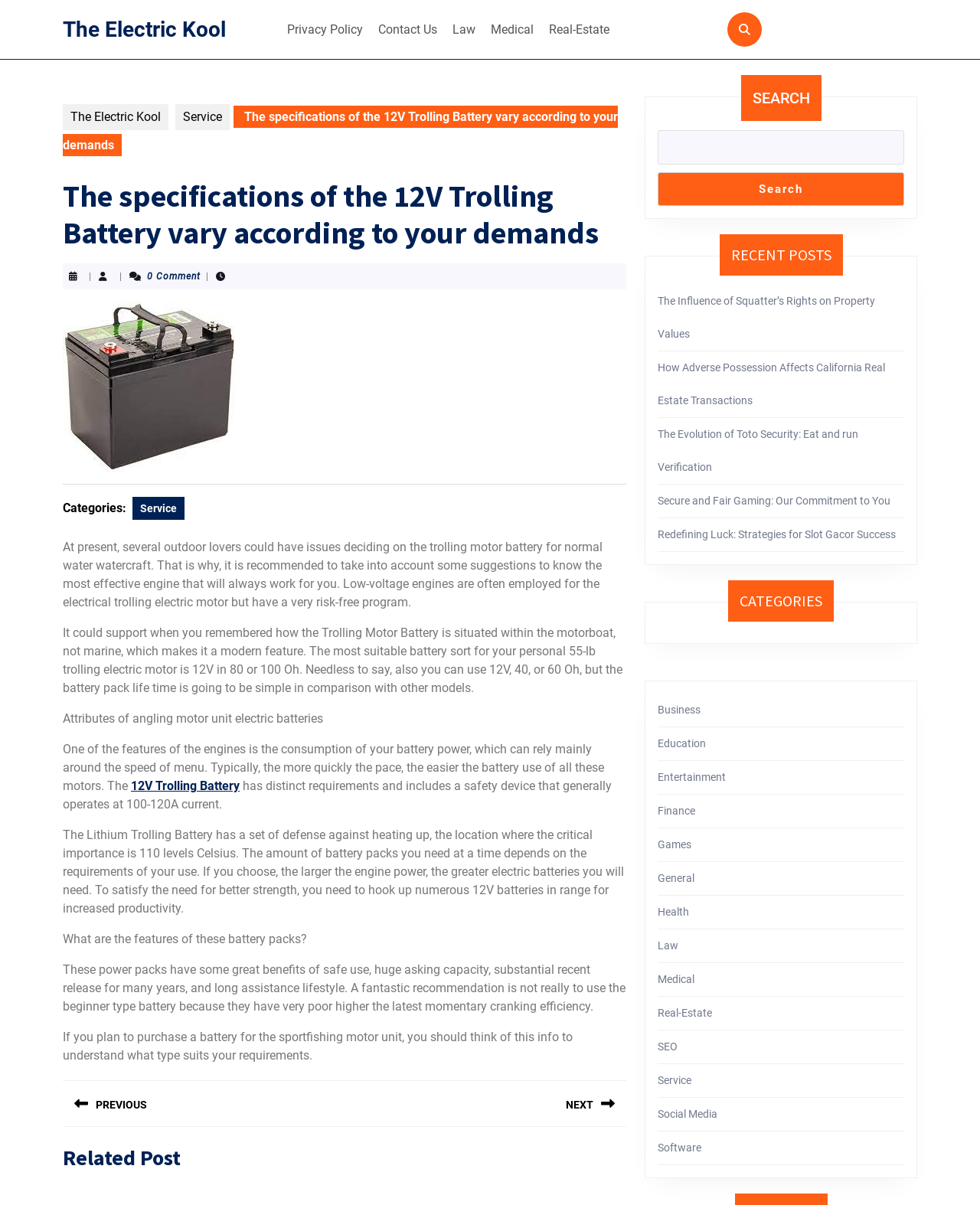Please identify the bounding box coordinates of the element that needs to be clicked to perform the following instruction: "Share the article on Facebook".

None